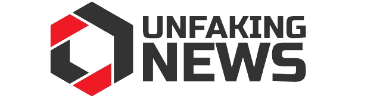Offer an in-depth caption that covers the entire scene depicted in the image.

The image displays the logo of "Unfaking News," characterized by a modern and bold design that reflects the platform's commitment to delivering authentic and accurate news. The logo features a distinct geometric shape in shades of red and black, symbolizing clarity and reliability, which are core values of the news organization. The word "UNFAKING" is prominently displayed in uppercase letters, conveying strength and authority, while "NEWS" is positioned strategically to highlight the site's focus. This logo serves as a visual representation of Unfaking News's mission to combat misinformation and provide insightful reporting in a landscape often fraught with sensationalism.